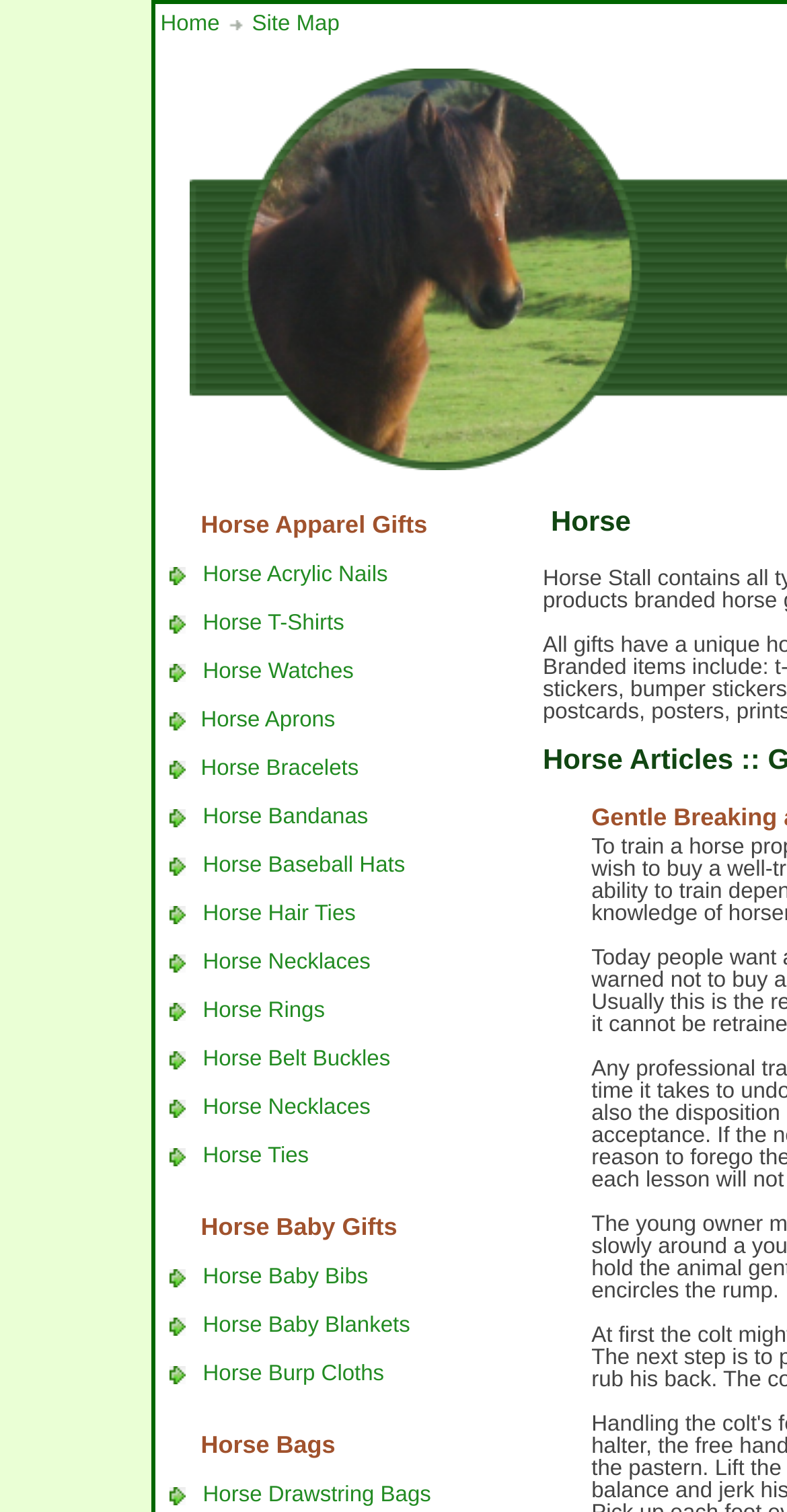Can you show the bounding box coordinates of the region to click on to complete the task described in the instruction: "Click on 'Get free tickets here'"?

None